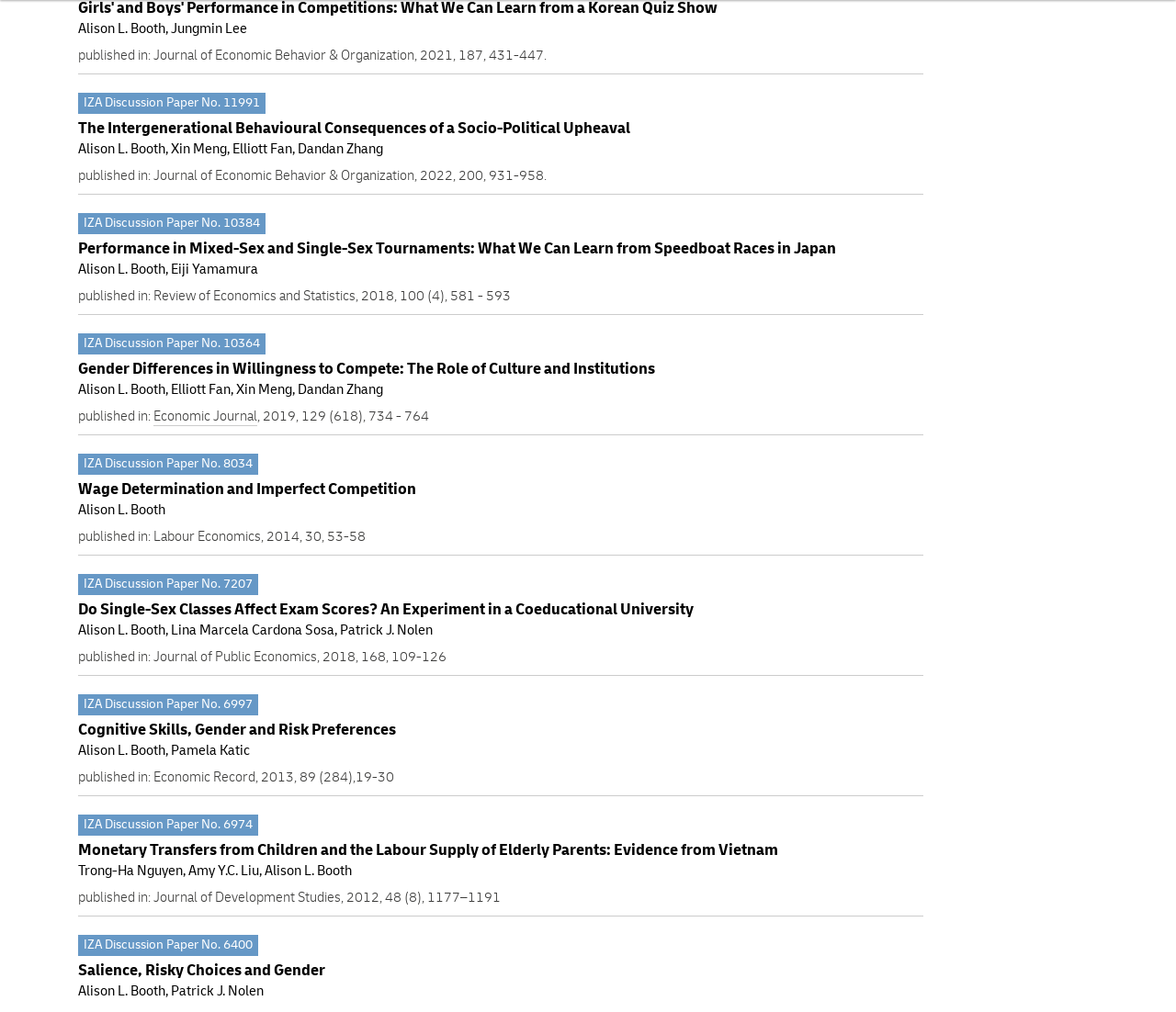Identify the bounding box coordinates of the region I need to click to complete this instruction: "Switch to English".

[0.962, 0.026, 0.977, 0.044]